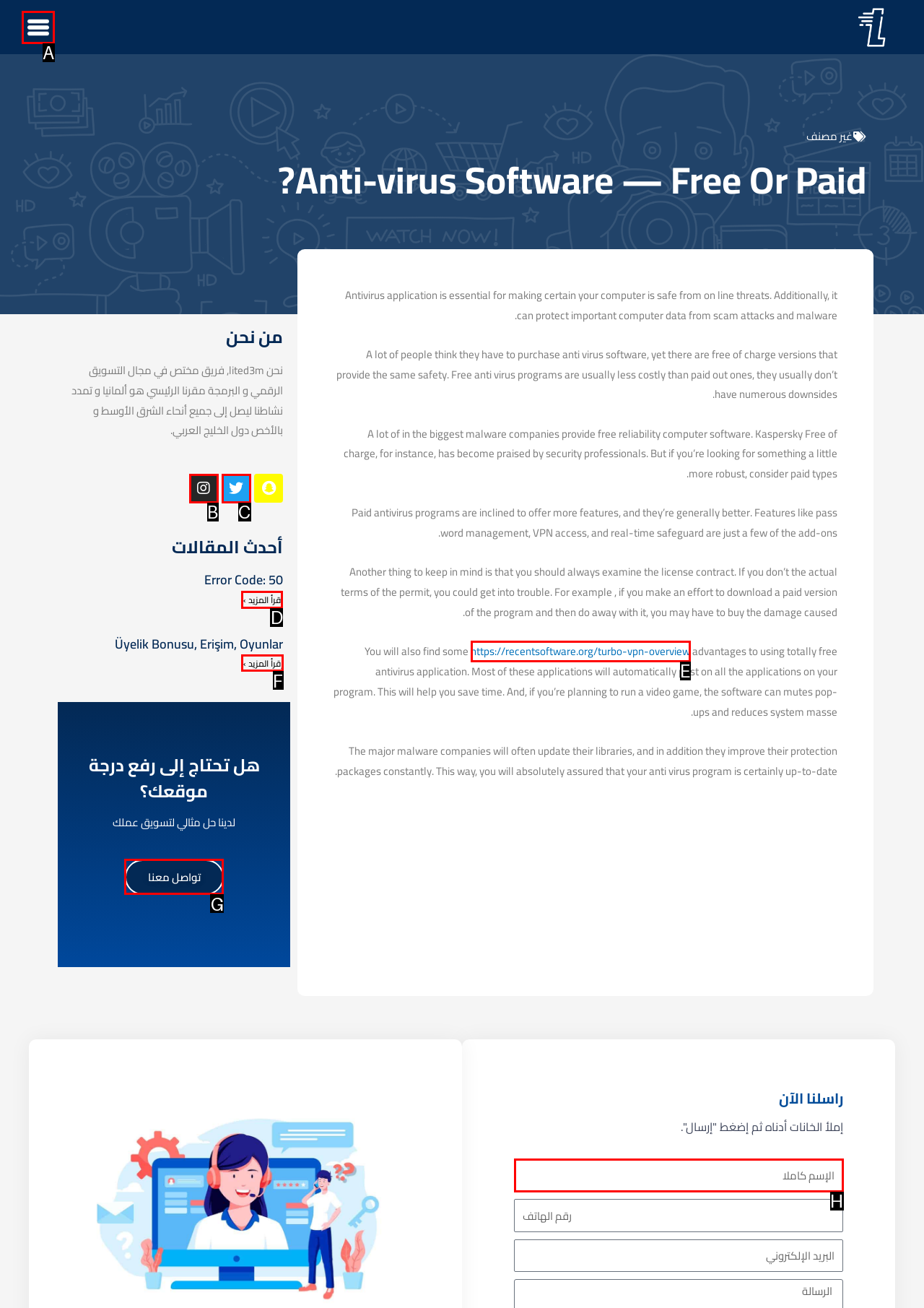Choose the letter of the element that should be clicked to complete the task: Read more about Error Code: 50
Answer with the letter from the possible choices.

D